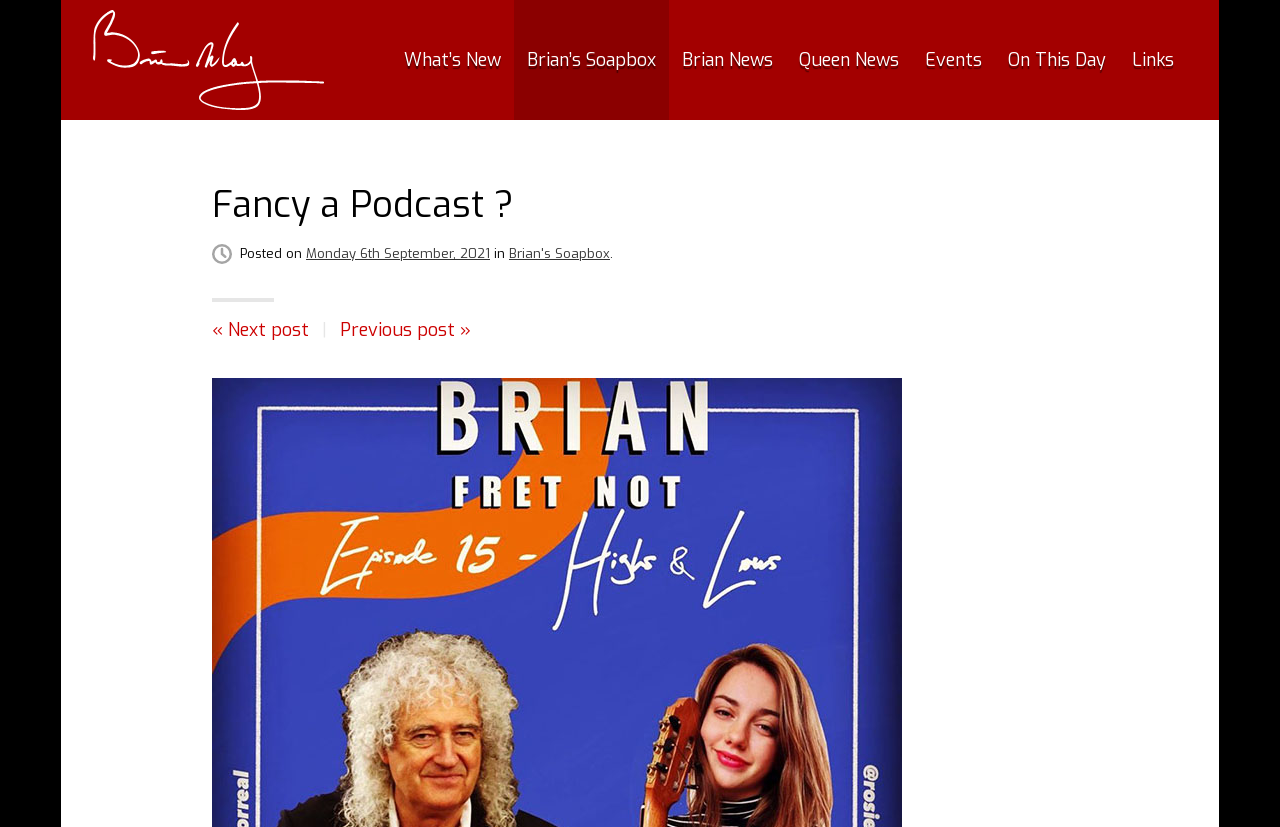Please identify the bounding box coordinates of the element on the webpage that should be clicked to follow this instruction: "go to Brian's Soapbox". The bounding box coordinates should be given as four float numbers between 0 and 1, formatted as [left, top, right, bottom].

[0.402, 0.0, 0.523, 0.145]